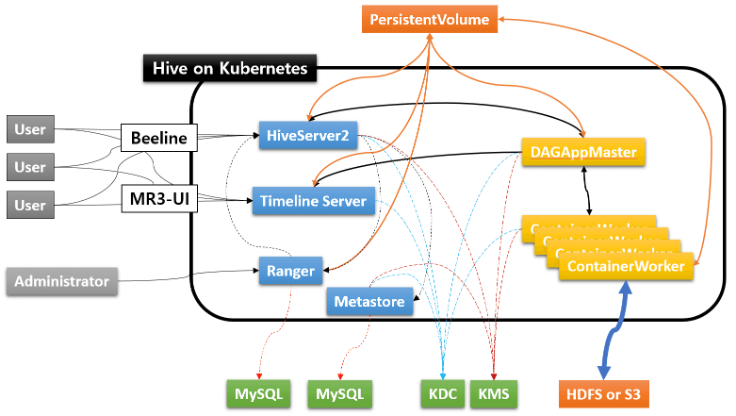Provide a one-word or short-phrase response to the question:
What is the purpose of the Timeline Server?

Tracks execution history of jobs